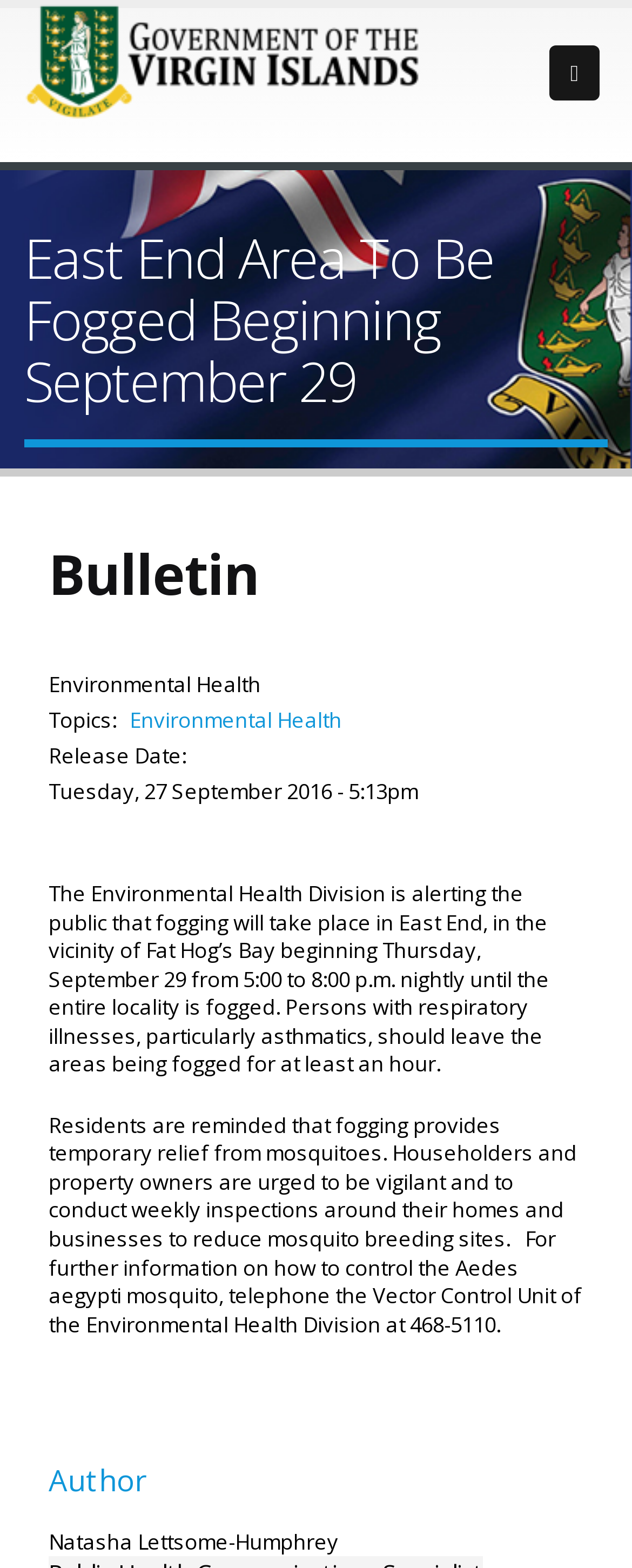Using the details from the image, please elaborate on the following question: Who is the author of the article?

I located the author's name by looking at the heading 'Author' and the subsequent static text element that displays the author's name.